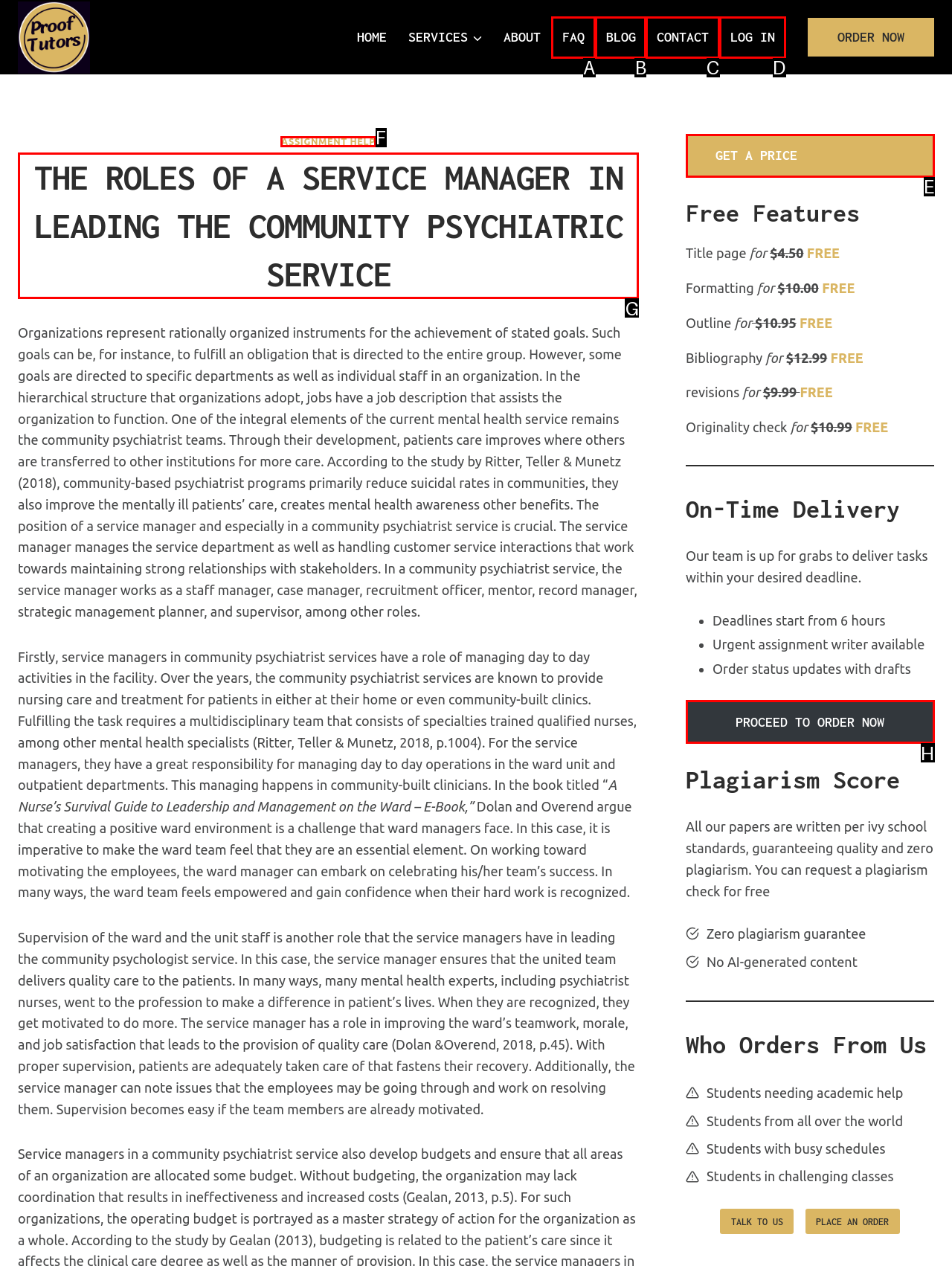Which option should be clicked to execute the task: Learn more about the roles of a service manager?
Reply with the letter of the chosen option.

G